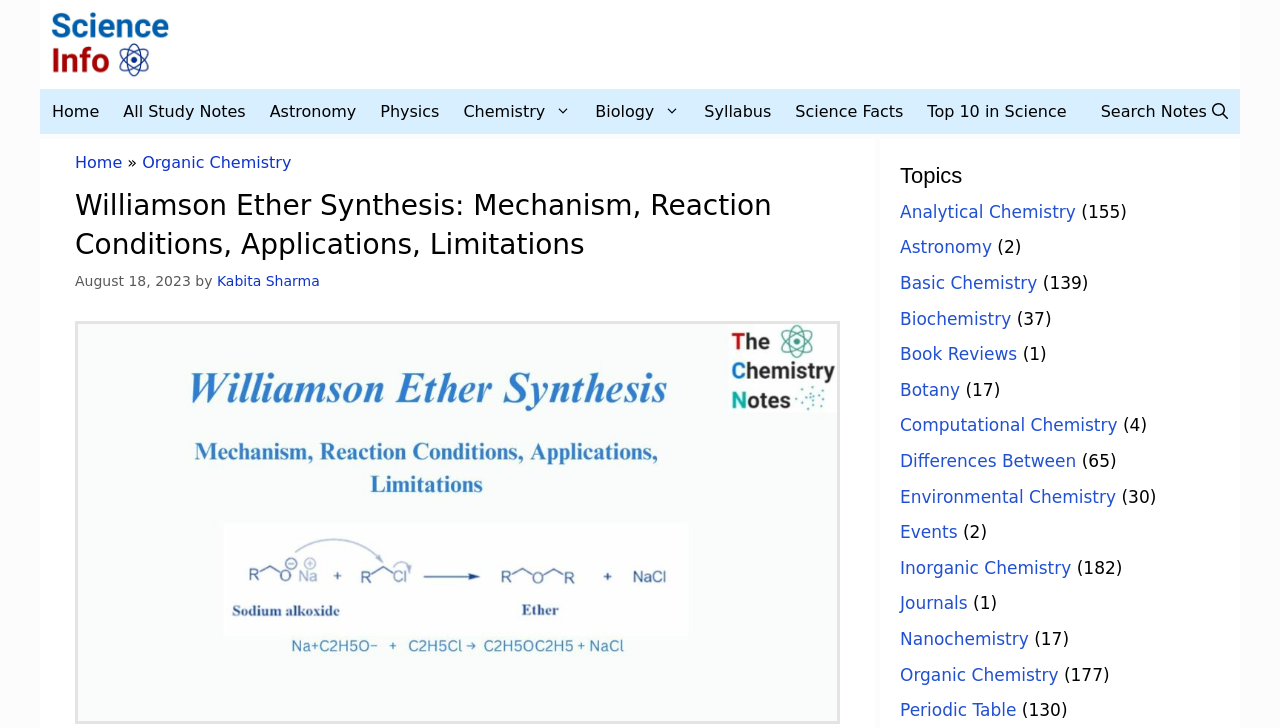Please find the bounding box for the UI element described by: "Top 10 in Science".

[0.715, 0.122, 0.843, 0.184]